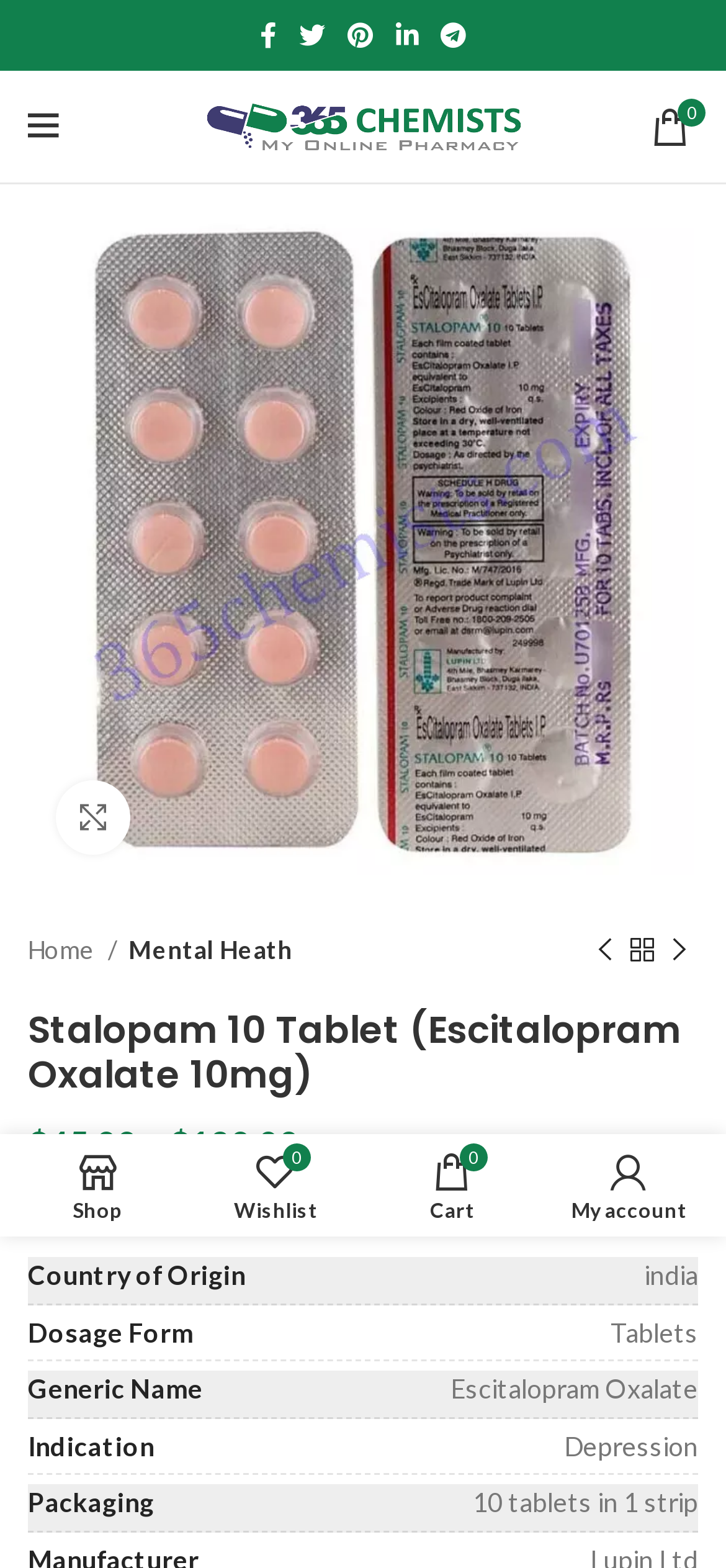Summarize the webpage with a detailed and informative caption.

This webpage is about Stalopam 10, a medication used to treat Depression and Anxiety disorder. At the top, there are social media links to Facebook, Twitter, Pinterest, LinkedIn, and Telegram, aligned horizontally. Next to these links, there is a logo of 365Chemists, which is also a clickable link. 

Below the social media links, there is a large image of the Stalopam 10 tablet, with a "Click to enlarge" button on top of it. To the right of the image, there is a breadcrumb navigation menu with links to "Home" and "Mental Health". 

The main content of the page is divided into sections. The first section has a heading "Stalopam 10 Tablet (Escitalopram Oxalate 10mg)" and displays the price of the medication, which is $45.00, with a range up to $120.00. There are also buttons to "Compare" and "Add to wishlist".

Below the price section, there is a table with information about the medication, including its country of origin, dosage form, generic name, indication, and packaging. Each row in the table has a header and a corresponding value.

At the bottom of the page, there are links to "Shop", "My wishlist", "My cart", and "My account", aligned horizontally.